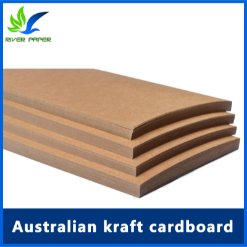What is the background design of the image?
Refer to the image and provide a one-word or short phrase answer.

Vibrant blue border